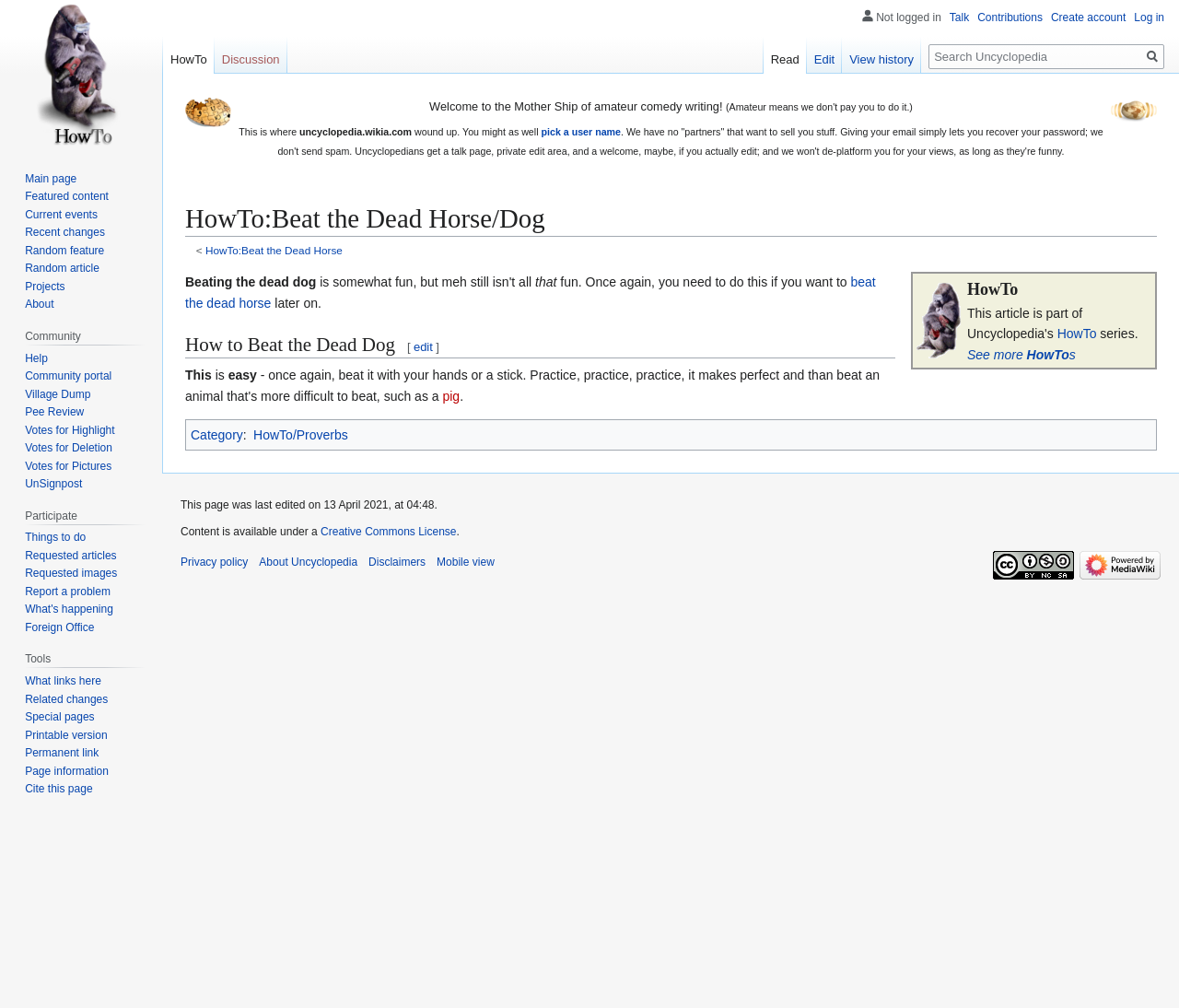What is the function of the 'Search' button?
Answer the question with a single word or phrase by looking at the picture.

To search the website